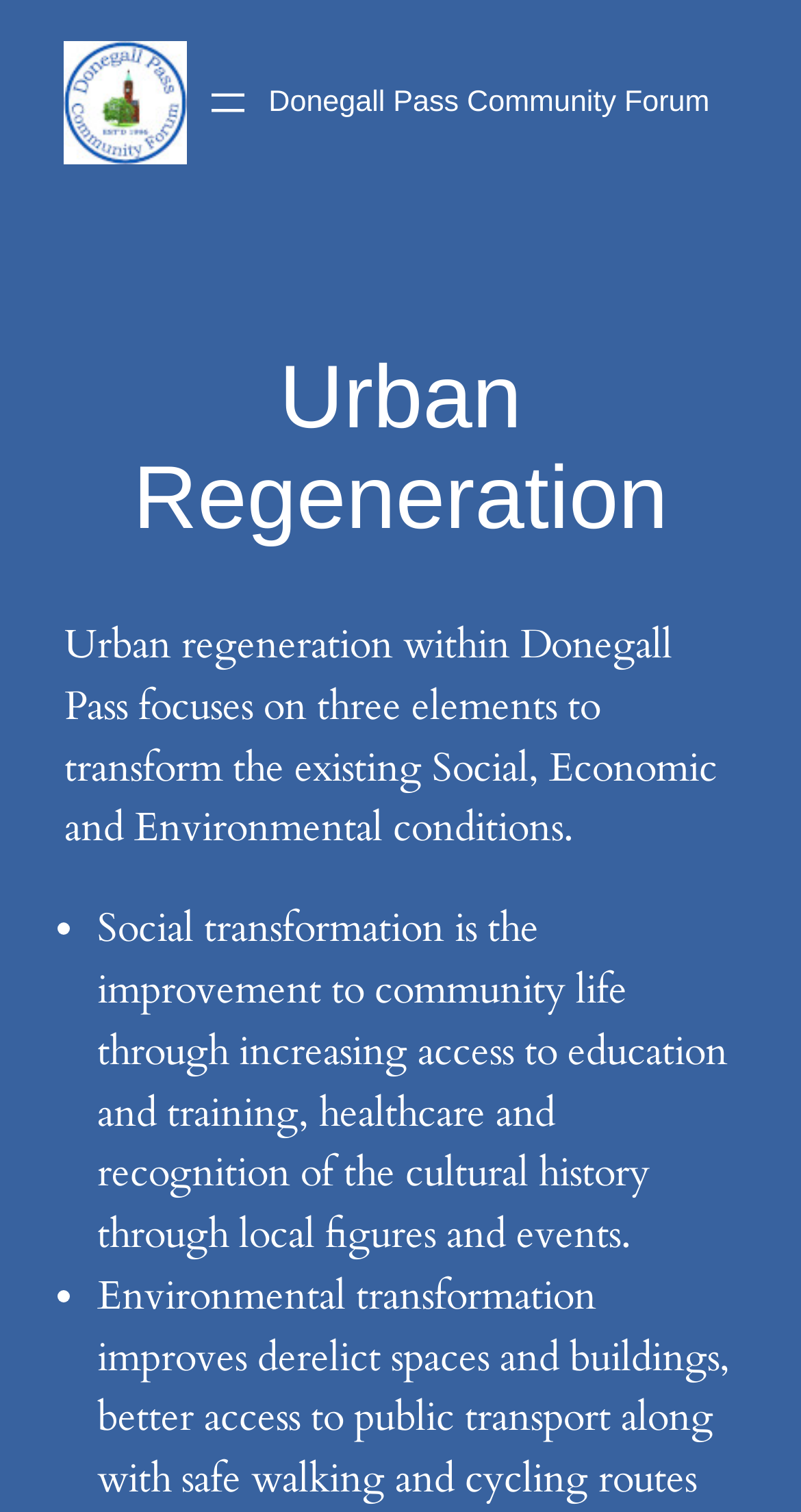Answer the question in a single word or phrase:
What is the name of the community forum?

Donegall Pass Community Forum